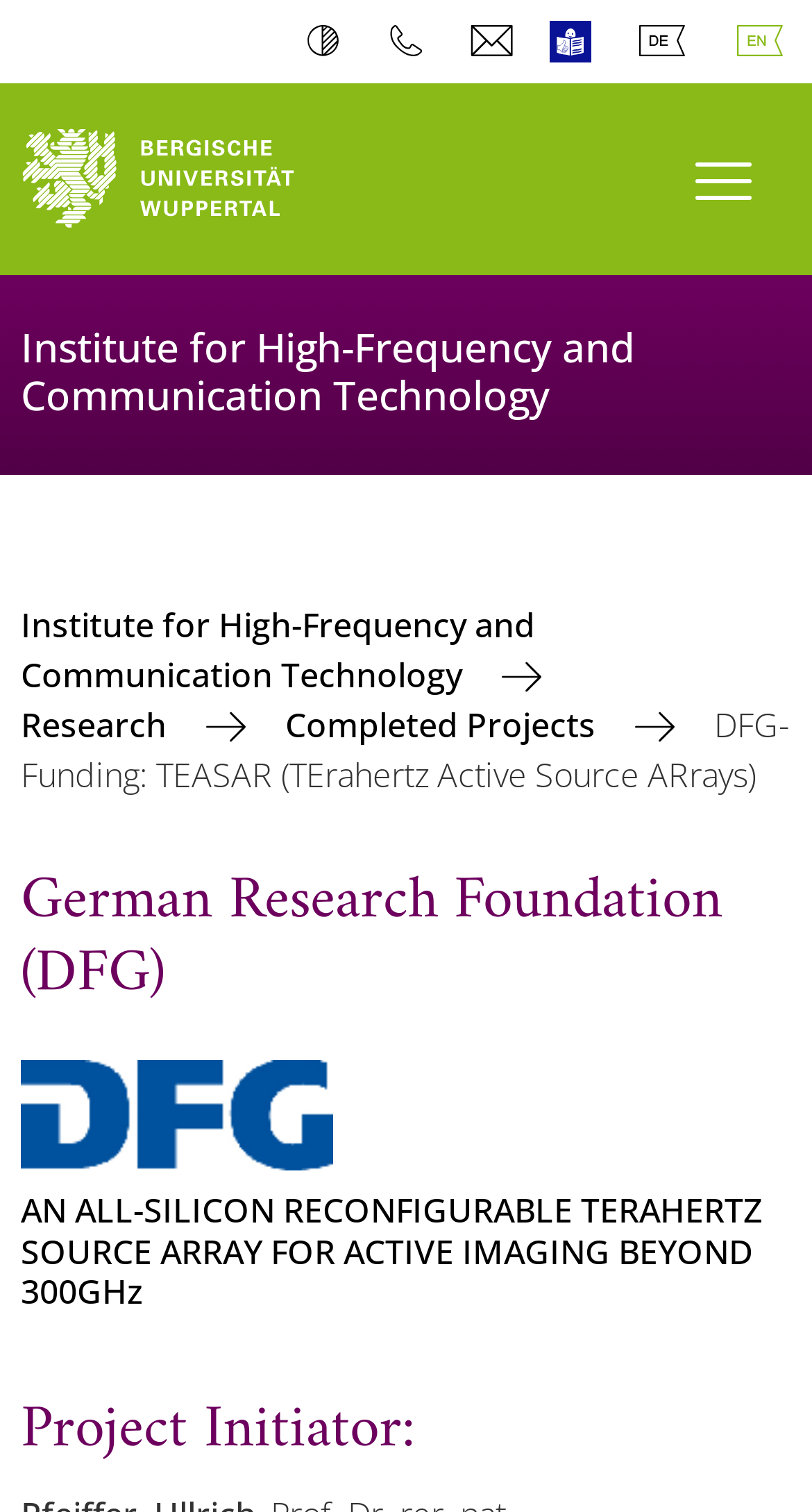What is the name of the research foundation?
Relying on the image, give a concise answer in one word or a brief phrase.

German Research Foundation (DFG)